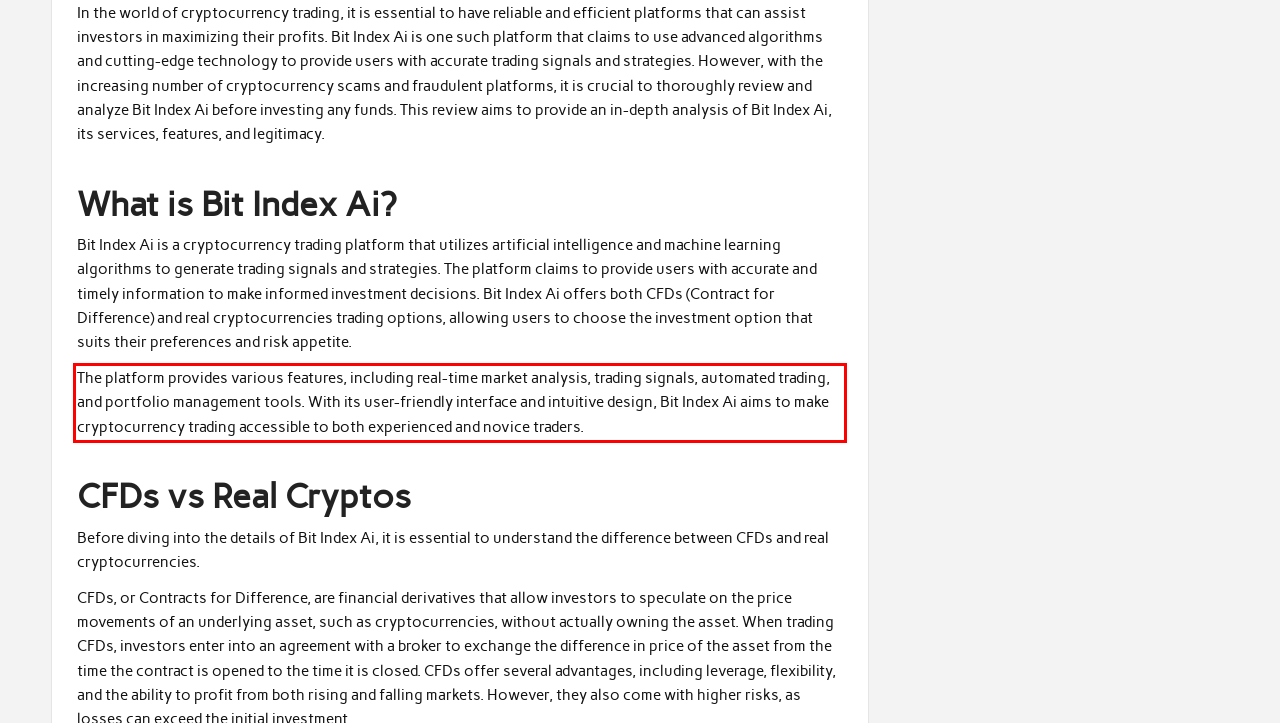The screenshot you have been given contains a UI element surrounded by a red rectangle. Use OCR to read and extract the text inside this red rectangle.

The platform provides various features, including real-time market analysis, trading signals, automated trading, and portfolio management tools. With its user-friendly interface and intuitive design, Bit Index Ai aims to make cryptocurrency trading accessible to both experienced and novice traders.